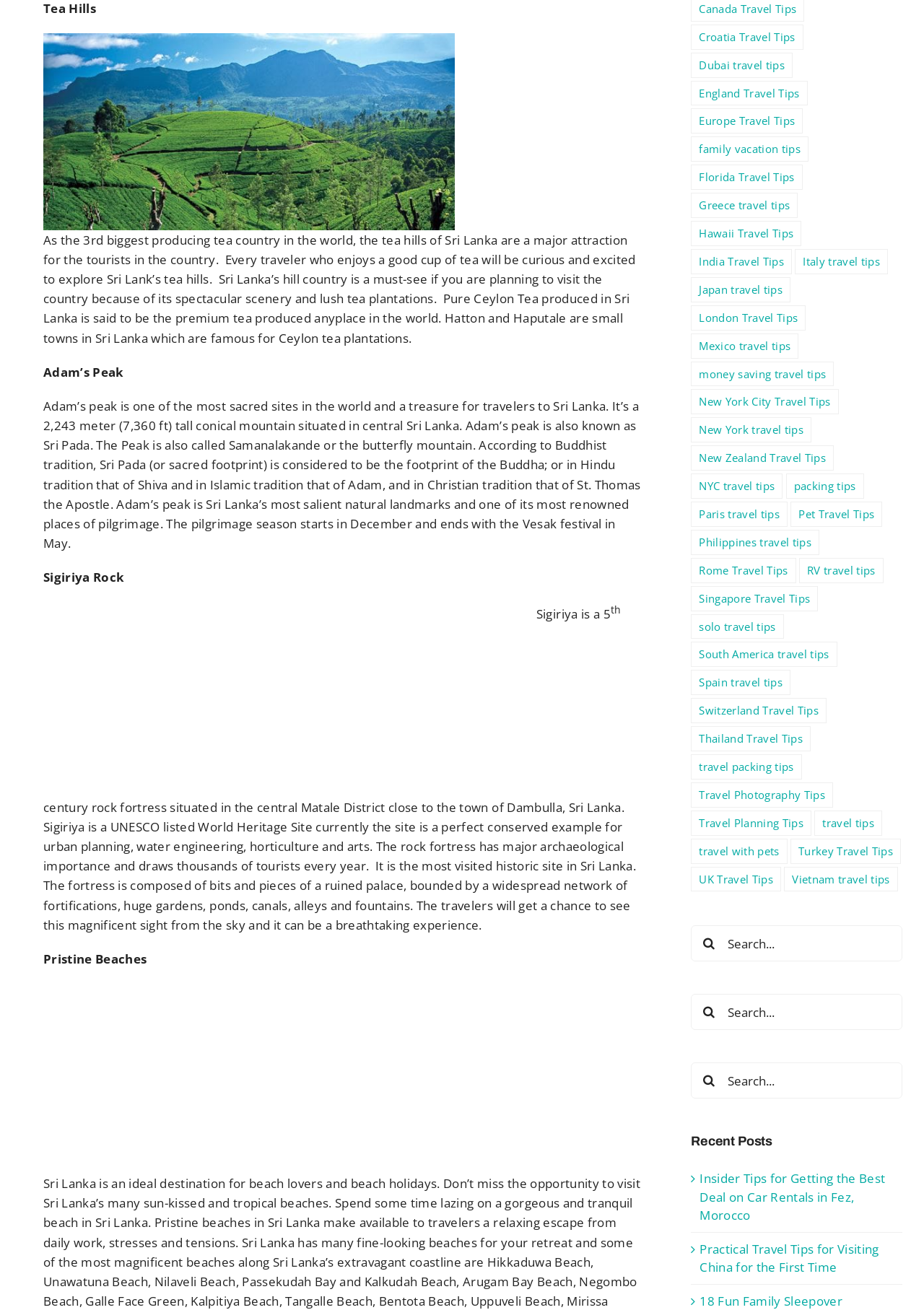Review the image closely and give a comprehensive answer to the question: What is the name of the country mentioned in the webpage?

The webpage mentions Sri Lanka as the country where the tea hills, Adam's Peak, and Sigiriya Rock are located.